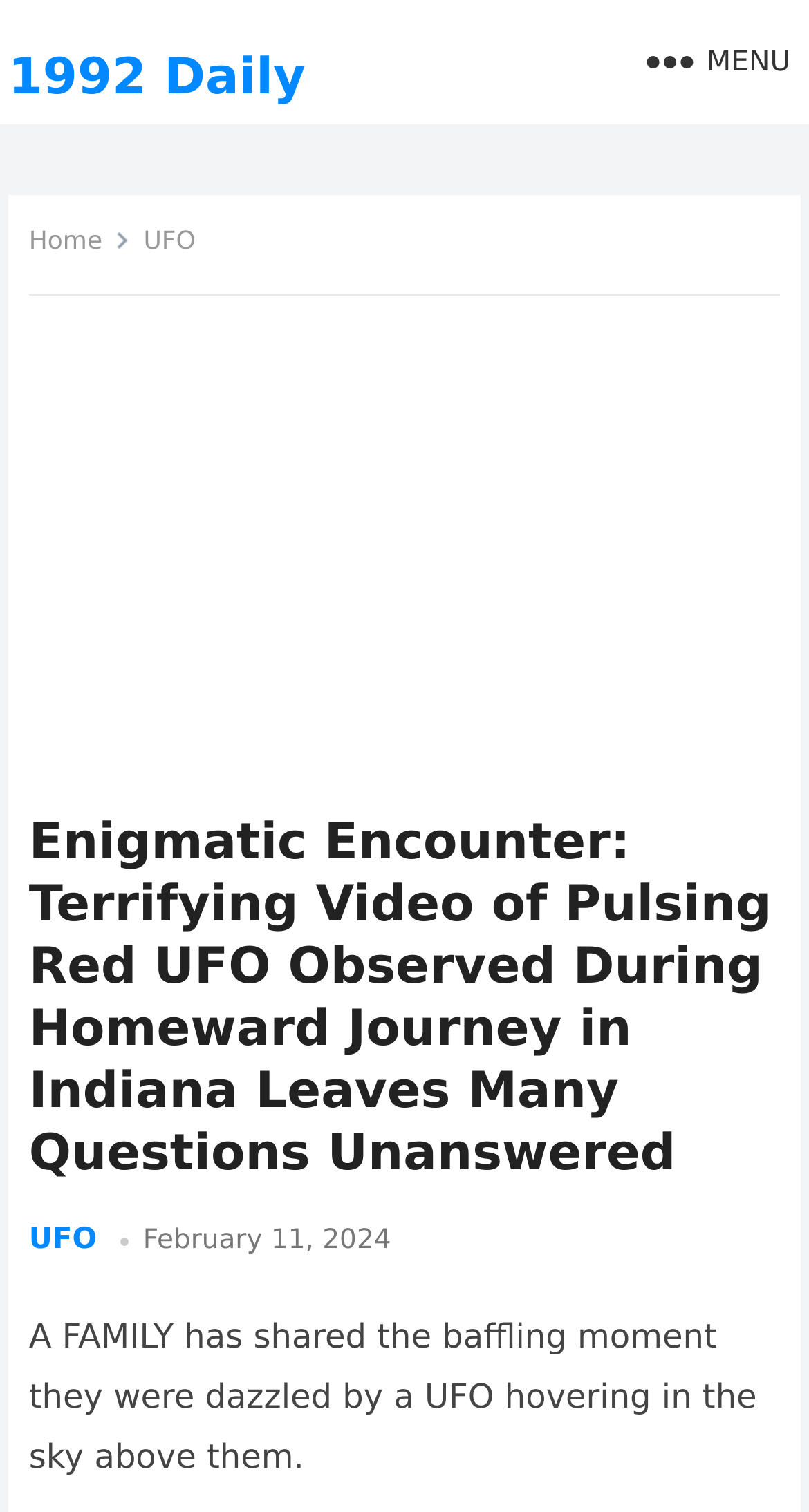What is the category of the article?
Please ensure your answer is as detailed and informative as possible.

I determined the category of the article by noticing the link 'UFO' in the menu section, which suggests that the article is related to UFOs. Additionally, the heading of the article also mentions 'UFO', further supporting this conclusion.